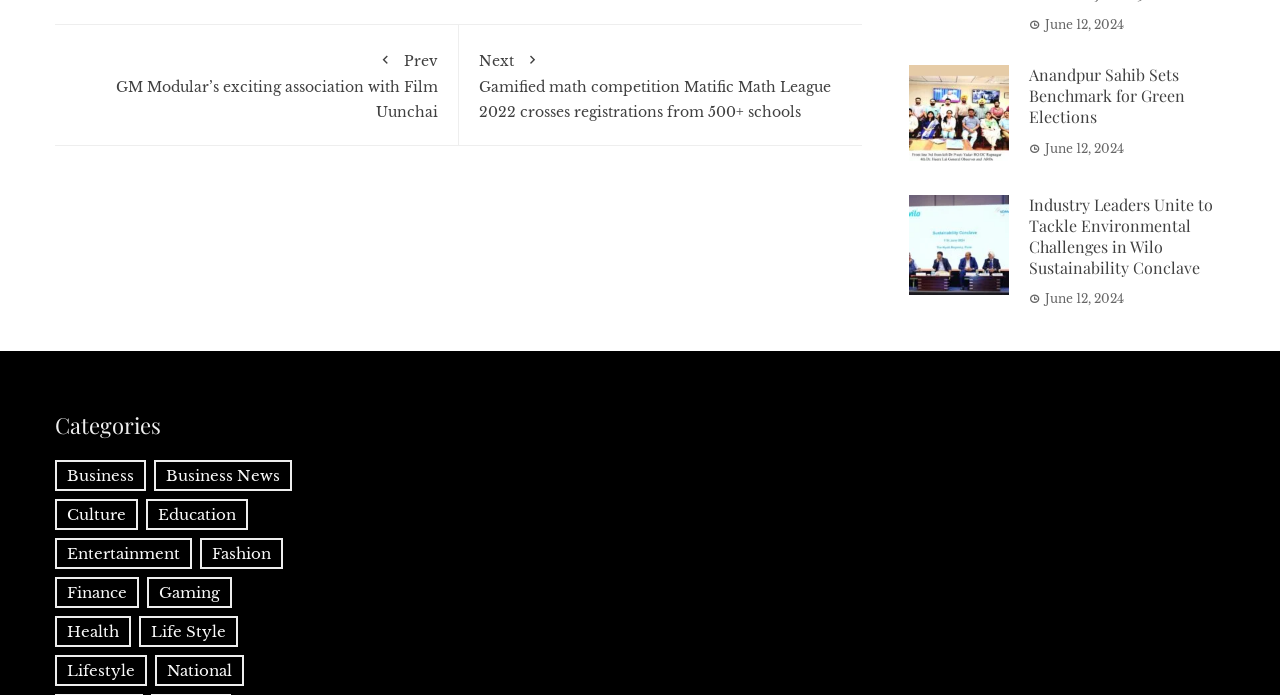How many categories are listed on the webpage?
Refer to the image and give a detailed answer to the query.

I found the number of categories by counting the link elements under the 'Categories' heading, which are 'Business', 'Business News', 'Culture', 'Education', 'Entertainment', 'Fashion', 'Finance', 'Gaming', 'Health', 'Life Style', and 'Lifestyle'.